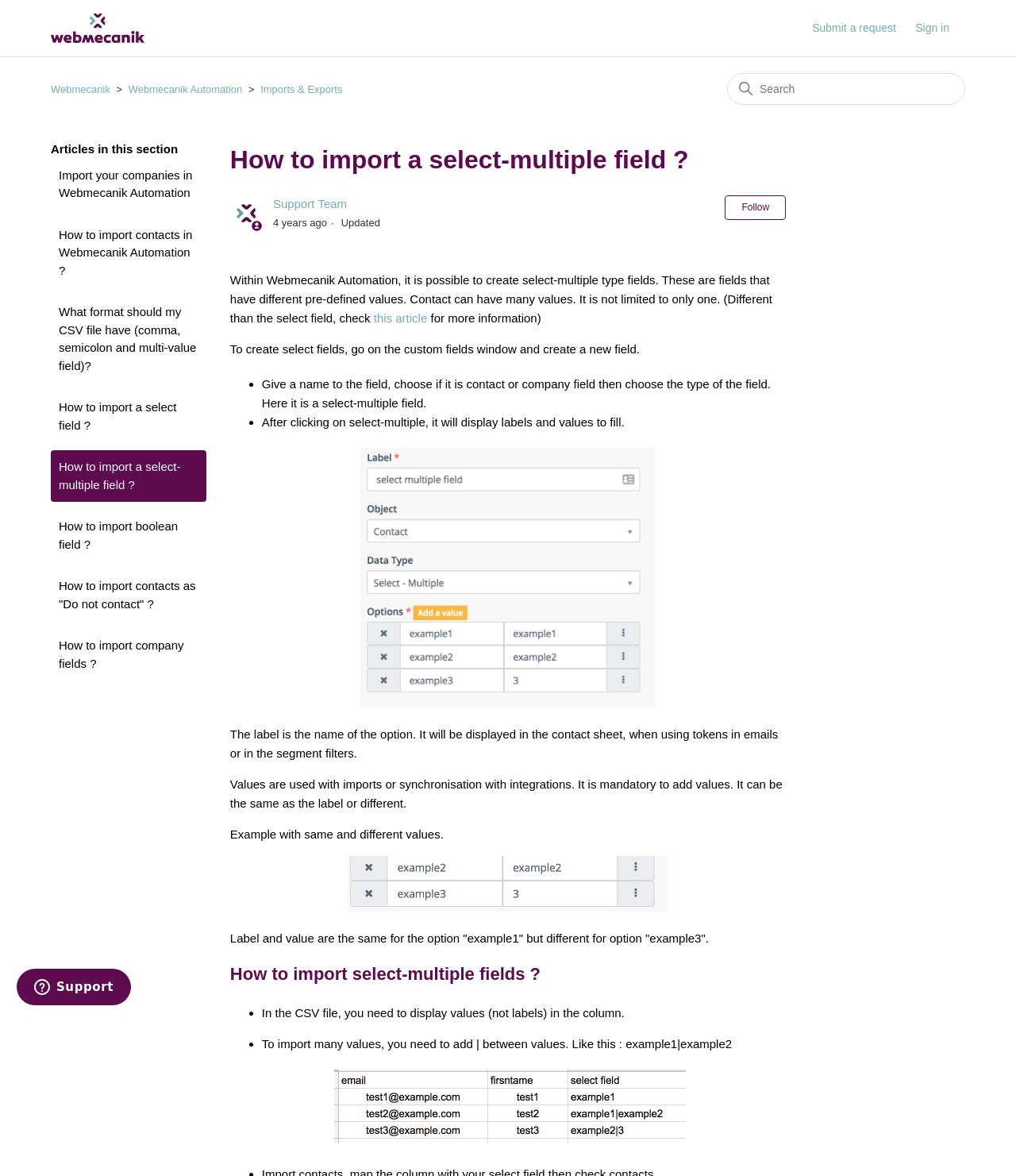Please find the bounding box coordinates for the clickable element needed to perform this instruction: "Follow this article".

[0.714, 0.166, 0.774, 0.187]